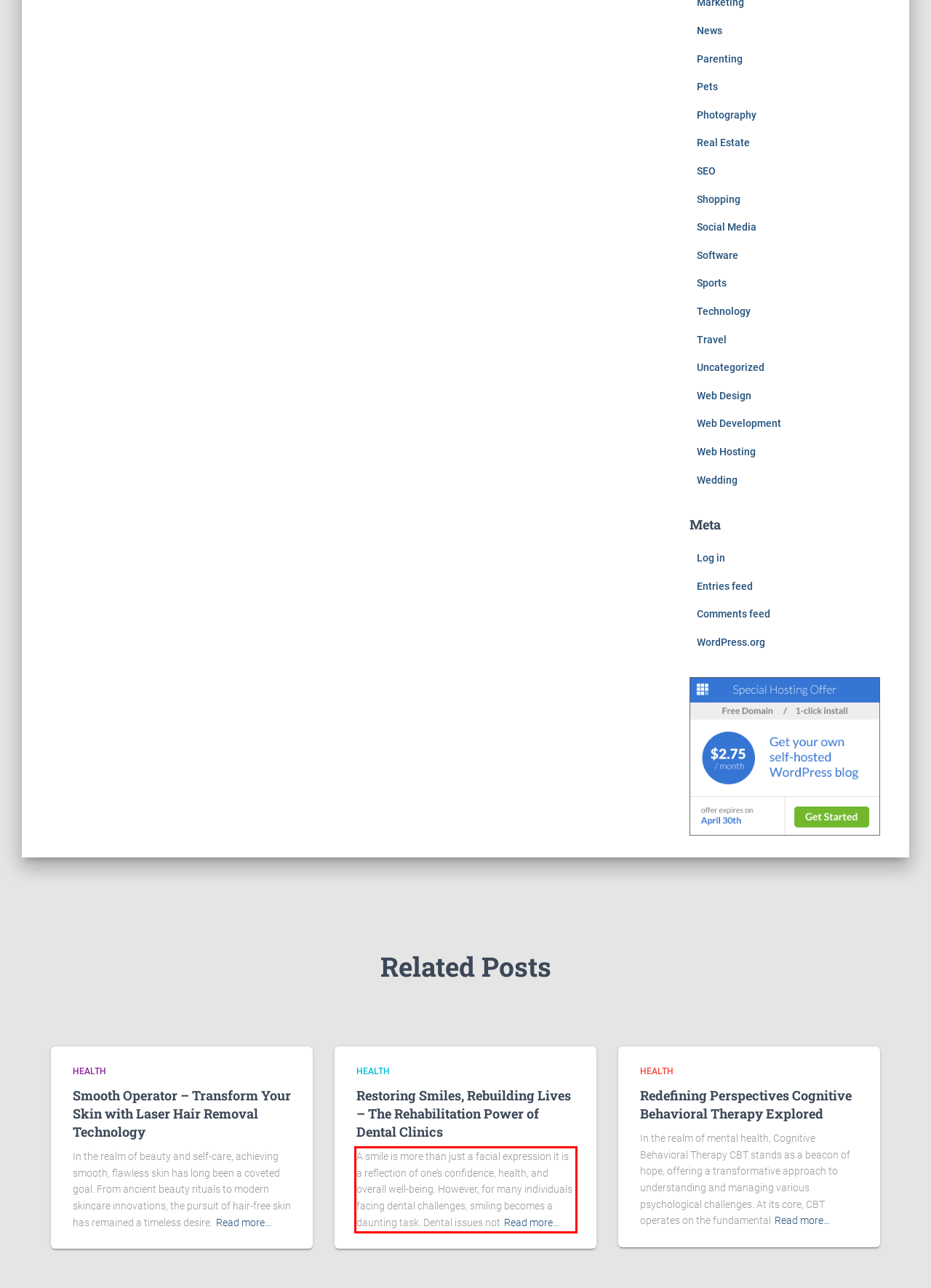In the screenshot of the webpage, find the red bounding box and perform OCR to obtain the text content restricted within this red bounding box.

A smile is more than just a facial expression it is a reflection of one’s confidence, health, and overall well-being. However, for many individuals facing dental challenges, smiling becomes a daunting task. Dental issues notRead more…